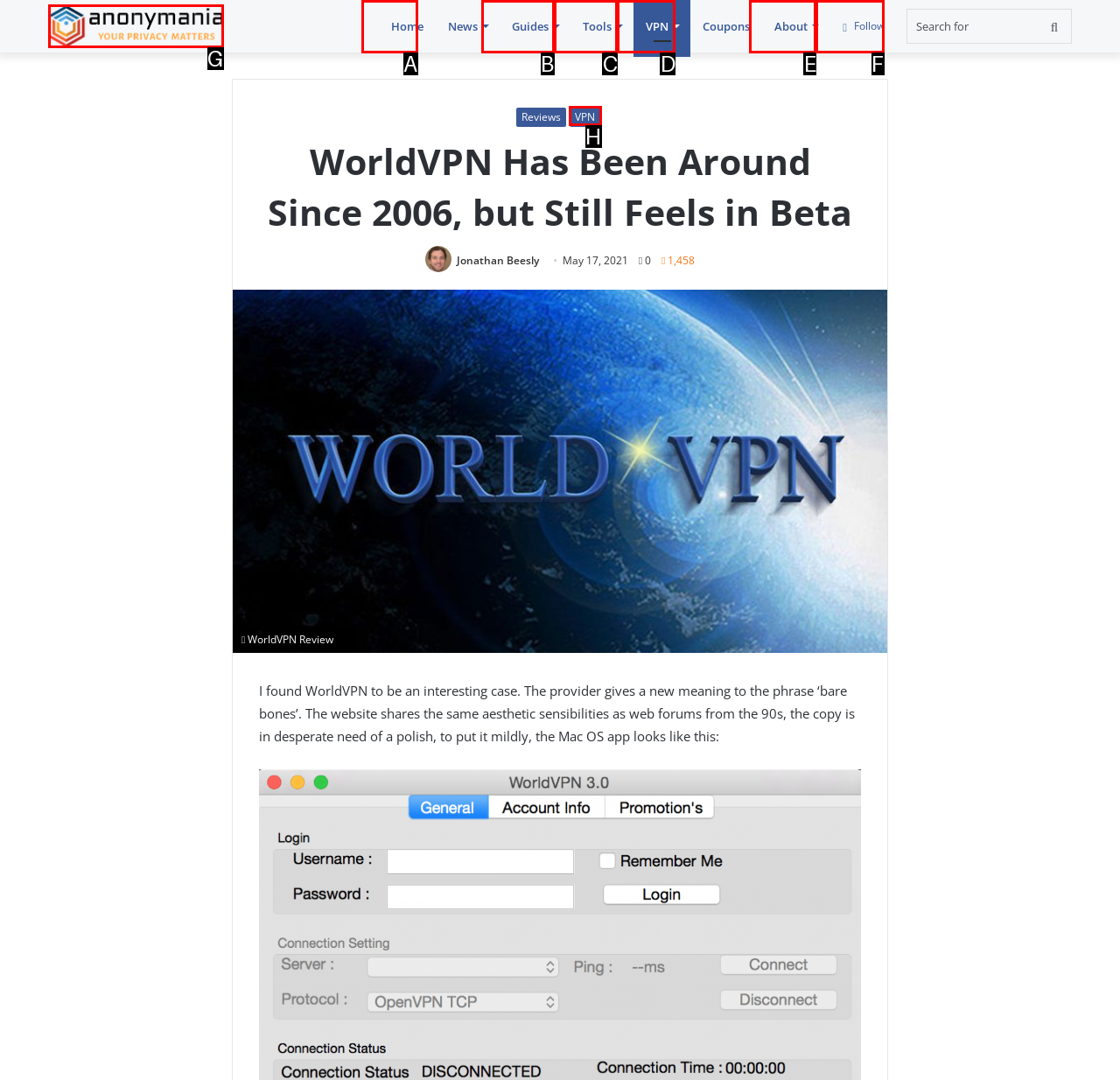Which option aligns with the description: VPN? Respond by selecting the correct letter.

D